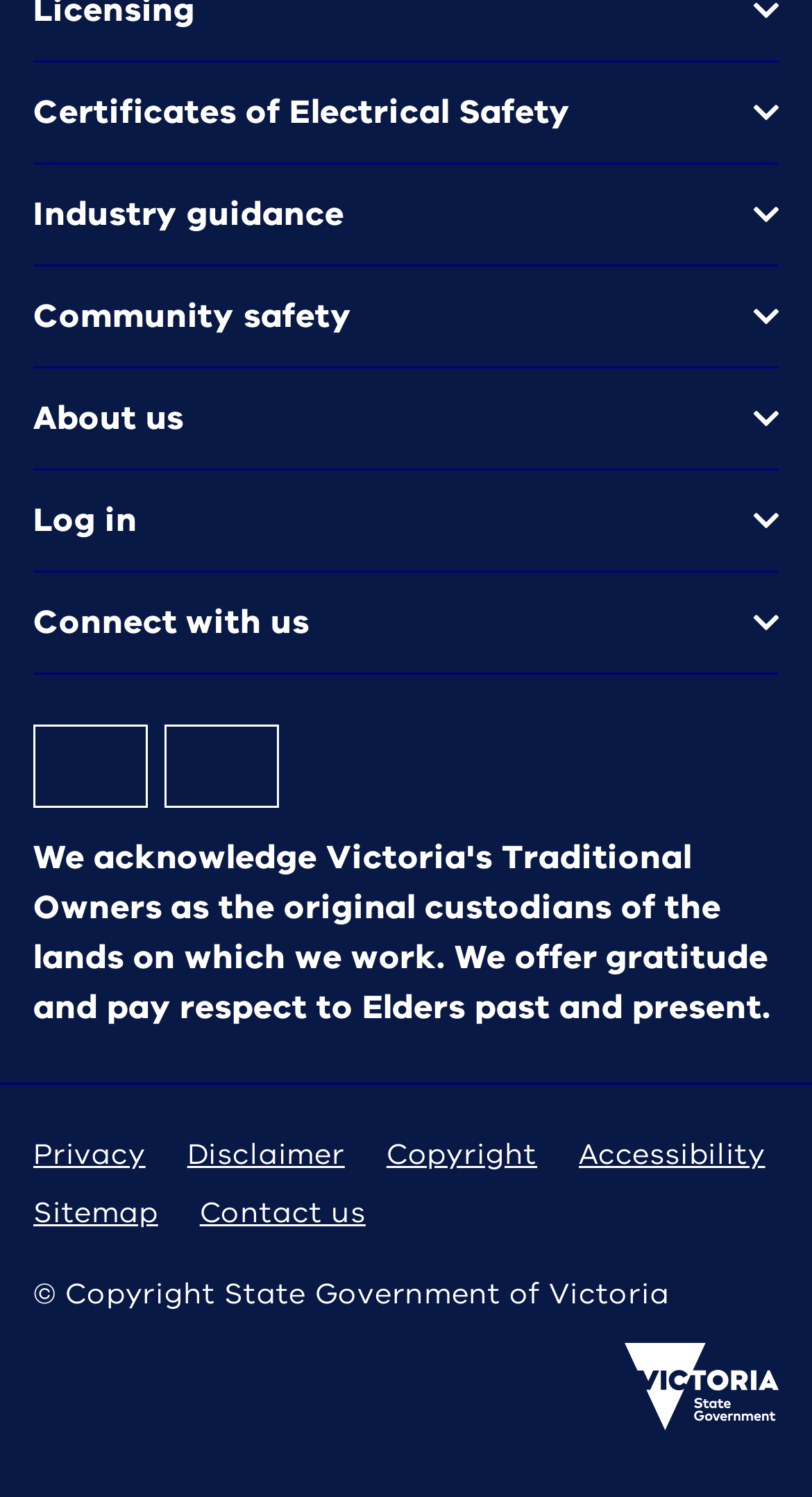Kindly determine the bounding box coordinates for the clickable area to achieve the given instruction: "View Industry guidance".

[0.0, 0.108, 1.0, 0.178]